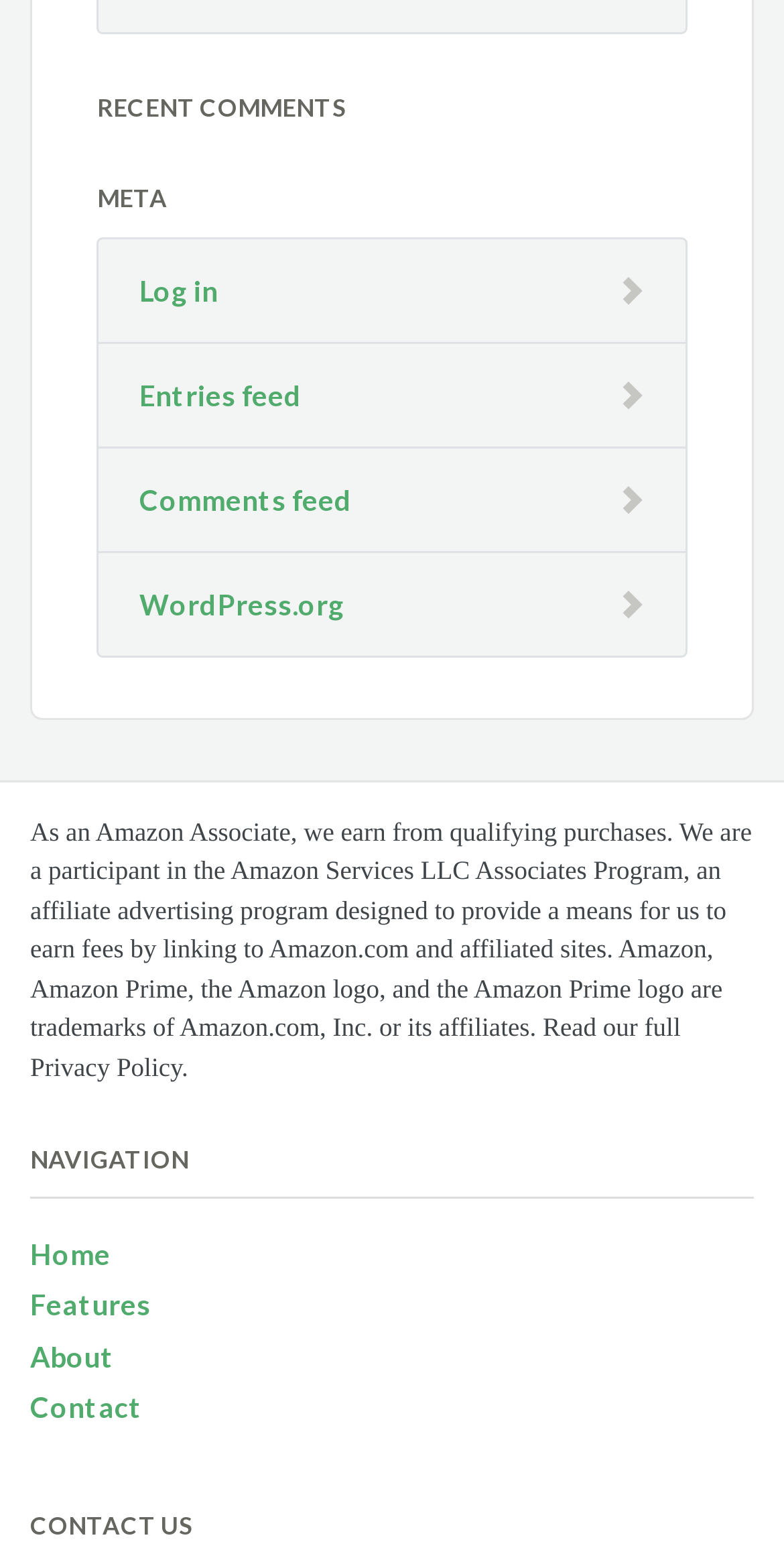How many types of feeds are available?
Look at the image and answer with only one word or phrase.

3